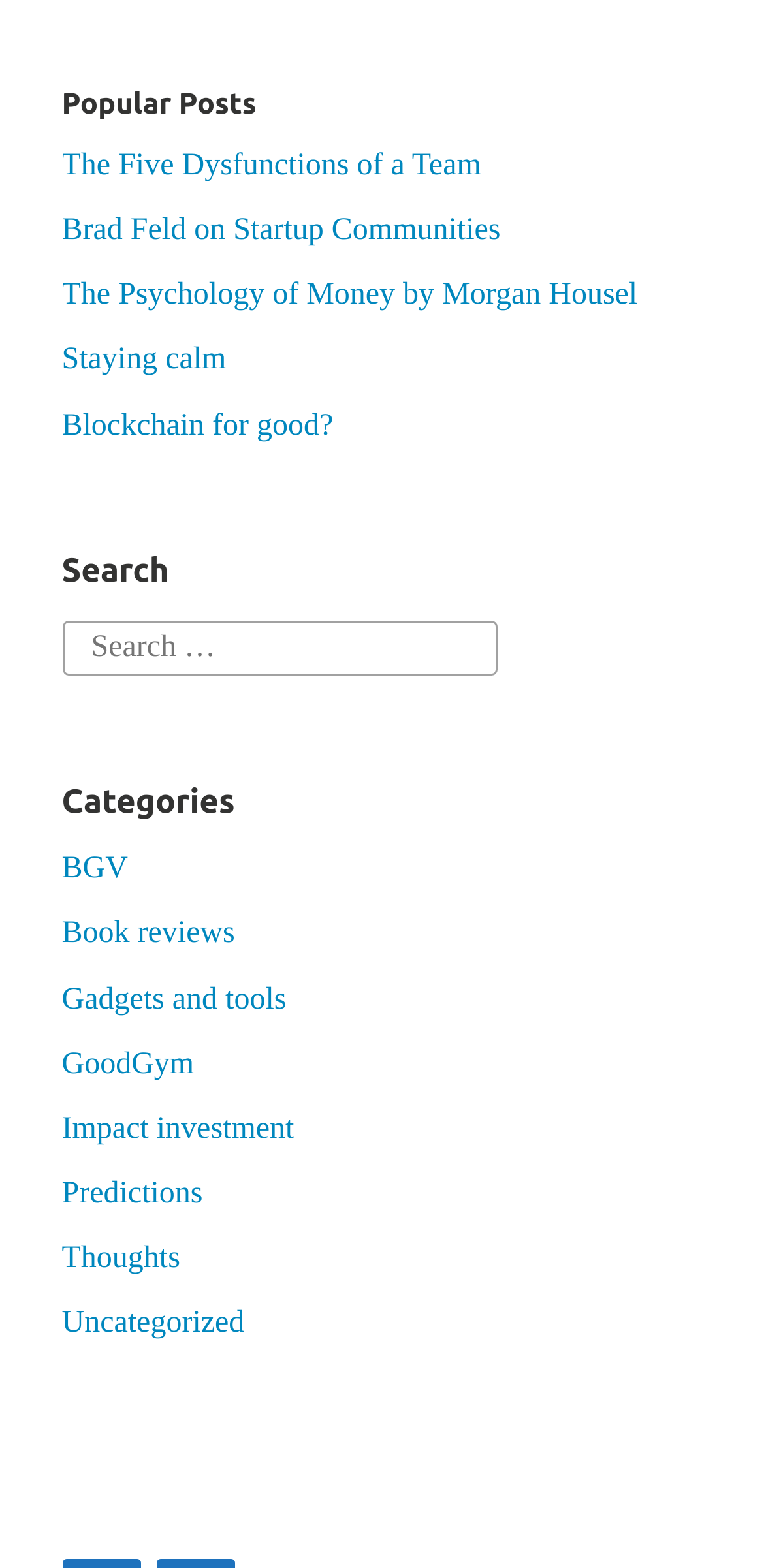How many links are listed under 'Popular Posts'?
Based on the visual, give a brief answer using one word or a short phrase.

6